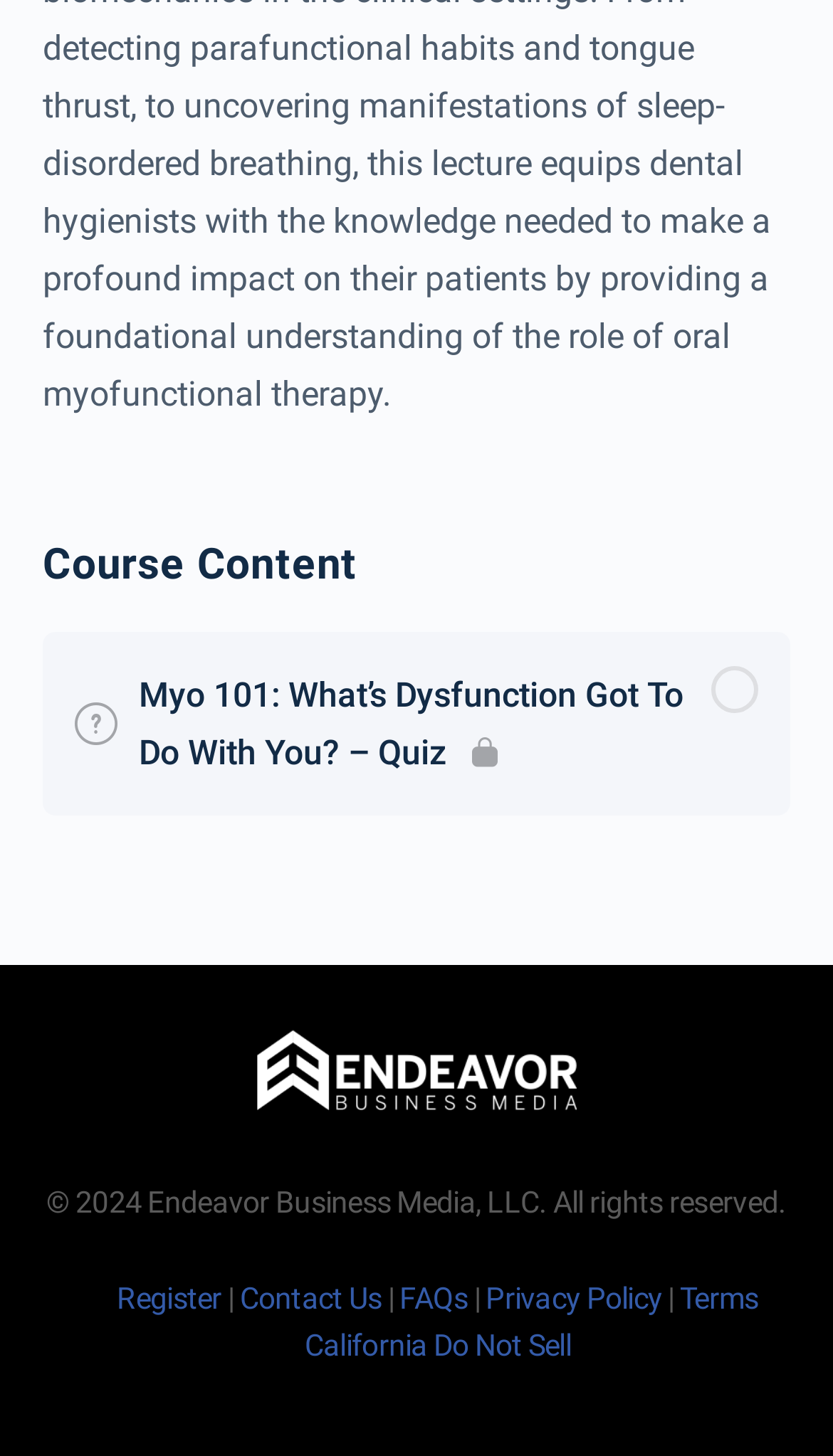Using the given description, provide the bounding box coordinates formatted as (top-left x, top-left y, bottom-right x, bottom-right y), with all values being floating point numbers between 0 and 1. Description: California Do Not Sell

[0.366, 0.912, 0.686, 0.936]